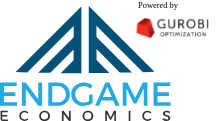Answer the question below using just one word or a short phrase: 
What is the focus of Endgame Economics?

Economic analysis